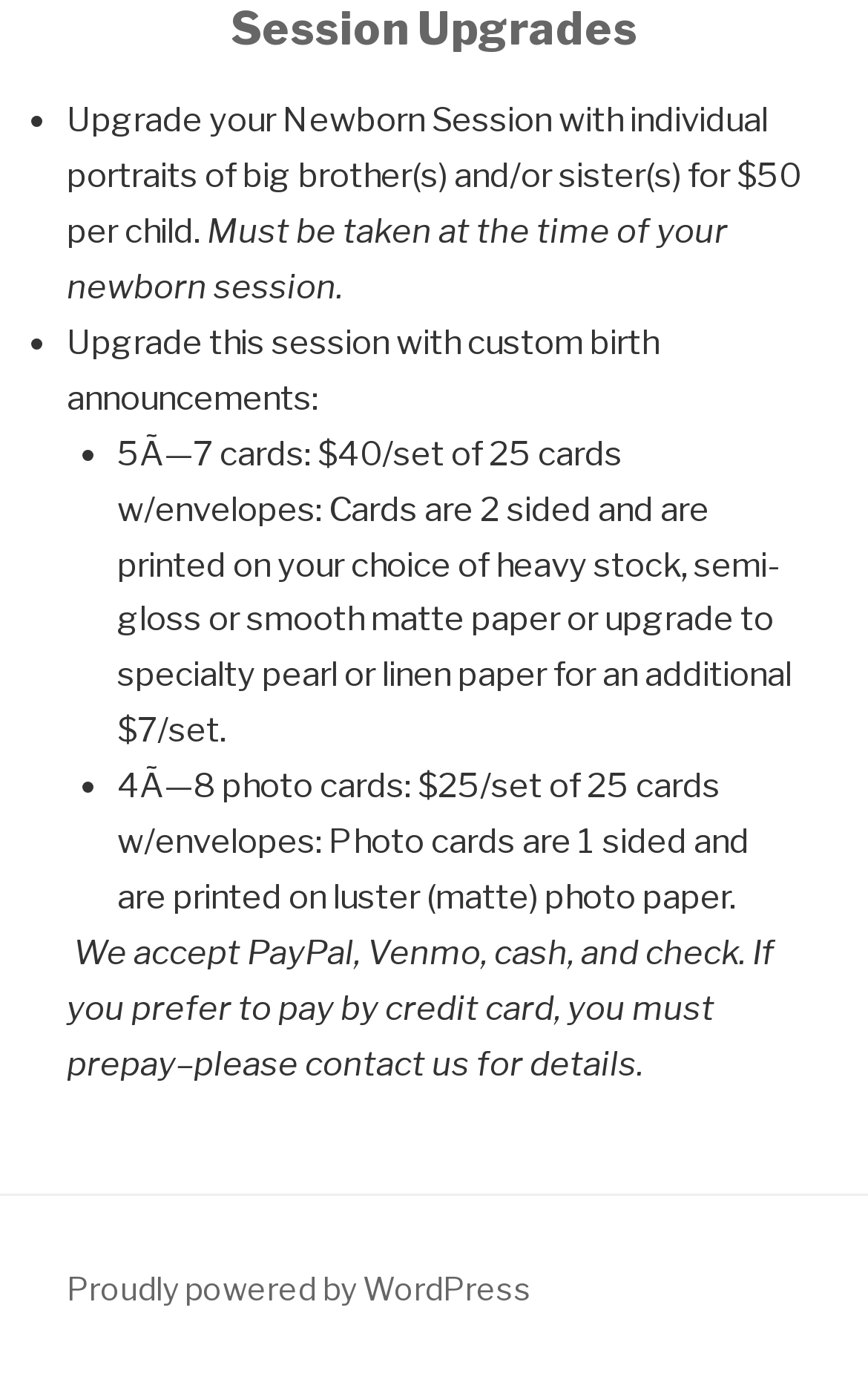Find the bounding box coordinates for the element described here: "Proudly powered by WordPress".

[0.077, 0.91, 0.613, 0.937]